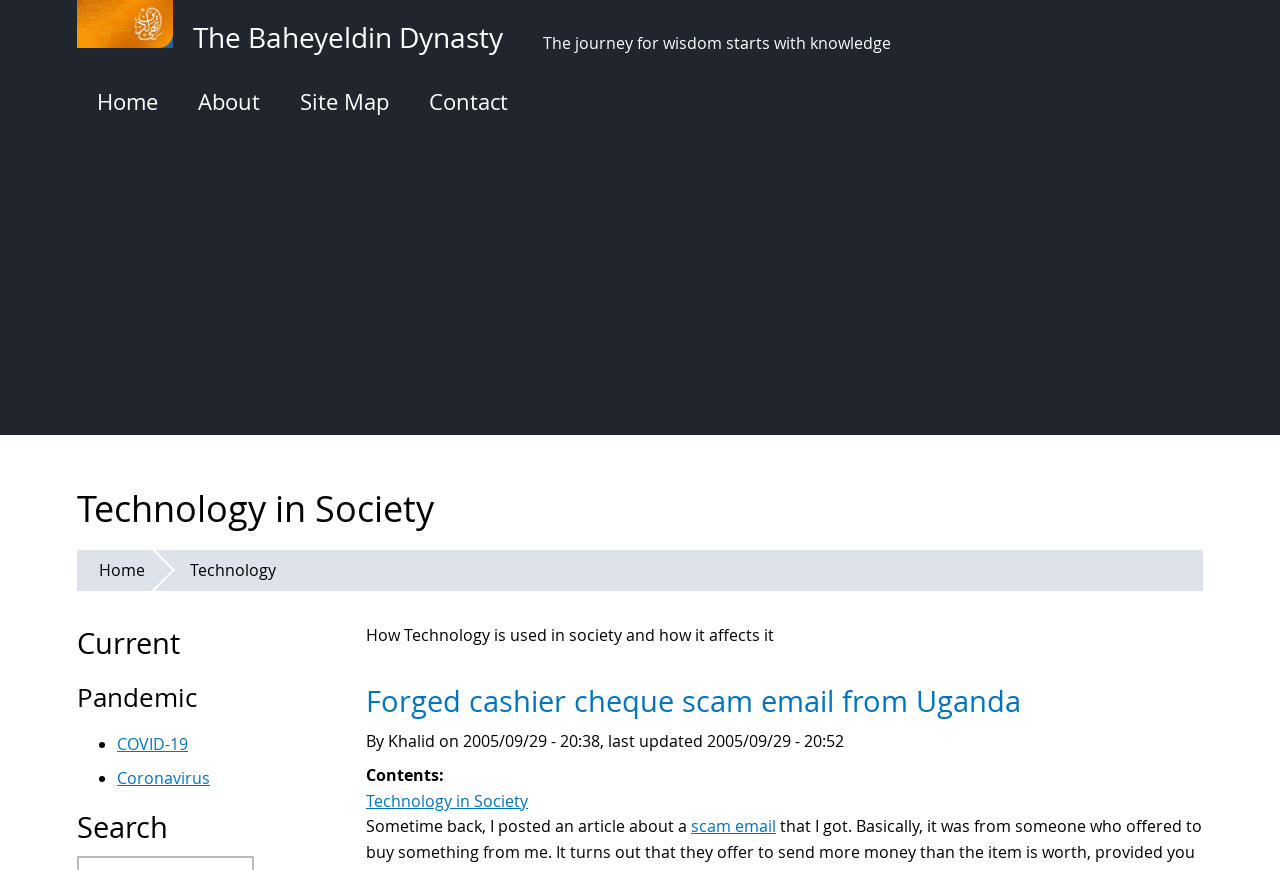Please identify the bounding box coordinates of the element that needs to be clicked to perform the following instruction: "Read the article about Flipboard hitting 20M users".

None